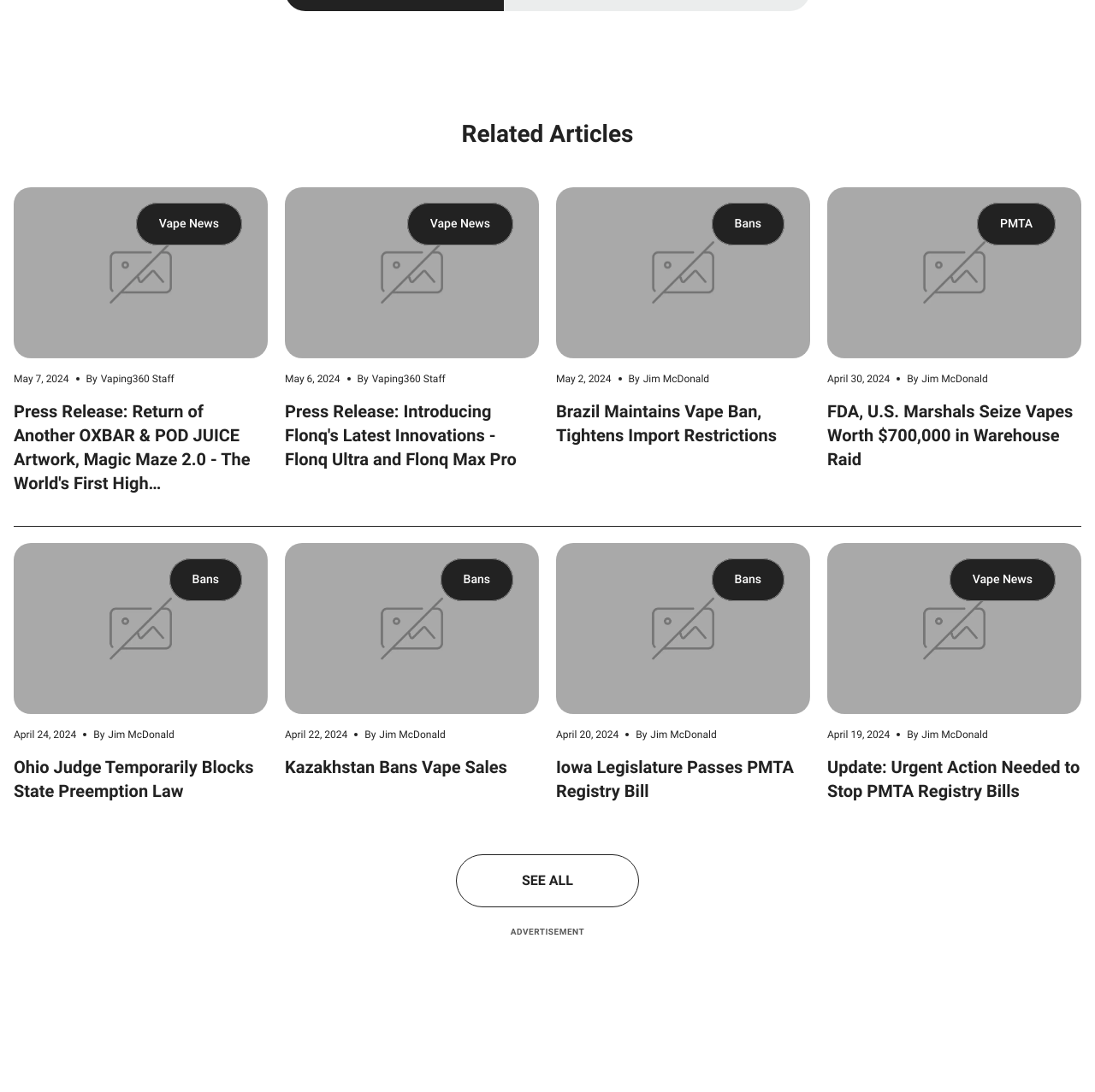Using the information shown in the image, answer the question with as much detail as possible: What is the category of the article 'Kazakhstan Bans Vape Sales'?

I looked at the article 'Kazakhstan Bans Vape Sales' and found that it is categorized under 'Bans'.